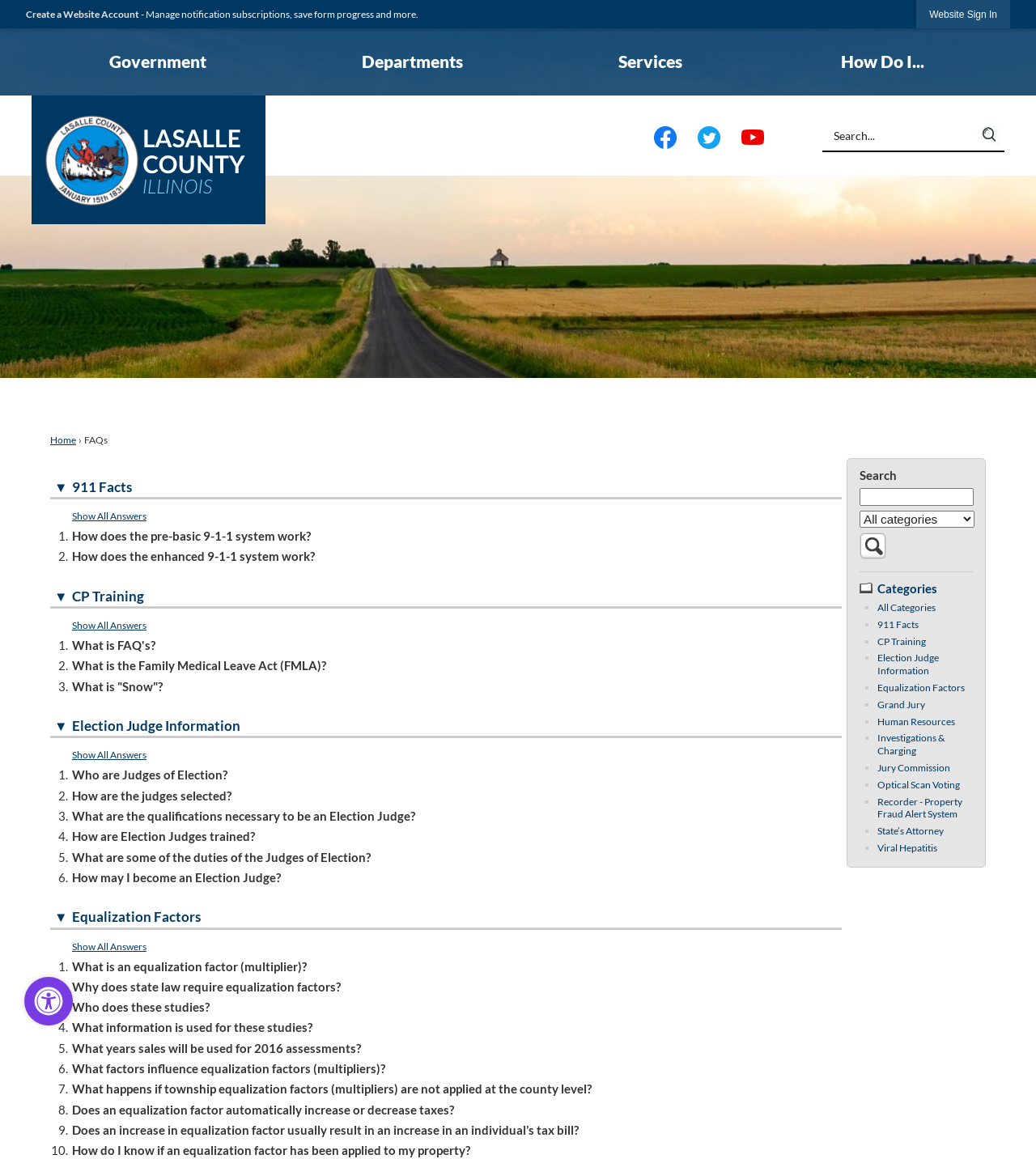Identify the bounding box coordinates of the section to be clicked to complete the task described by the following instruction: "Sign in to the website". The coordinates should be four float numbers between 0 and 1, formatted as [left, top, right, bottom].

[0.885, 0.0, 0.975, 0.024]